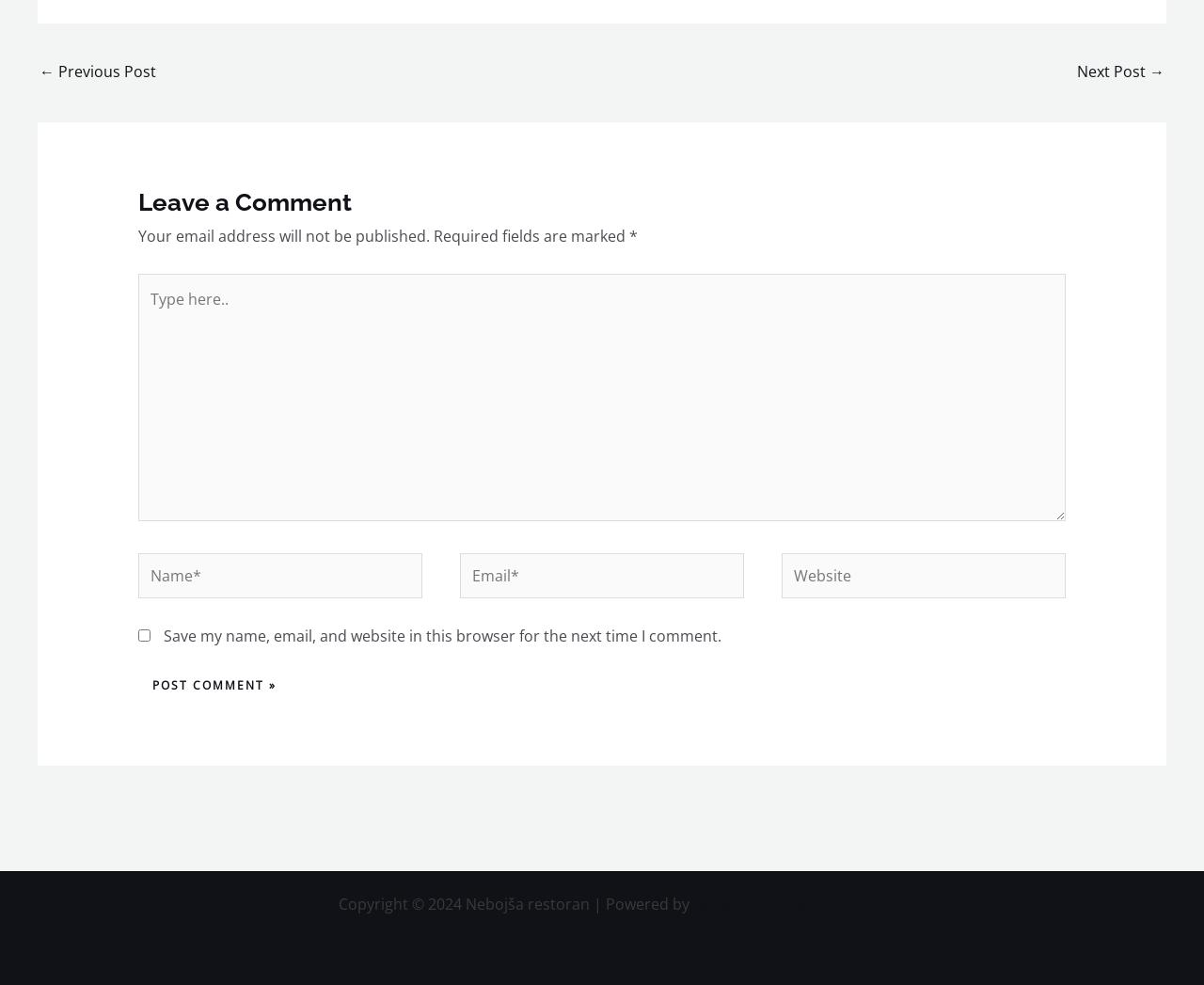What is the purpose of the 'Post Comment »' button? 
Look at the image and answer the question using a single word or phrase.

Submit comment